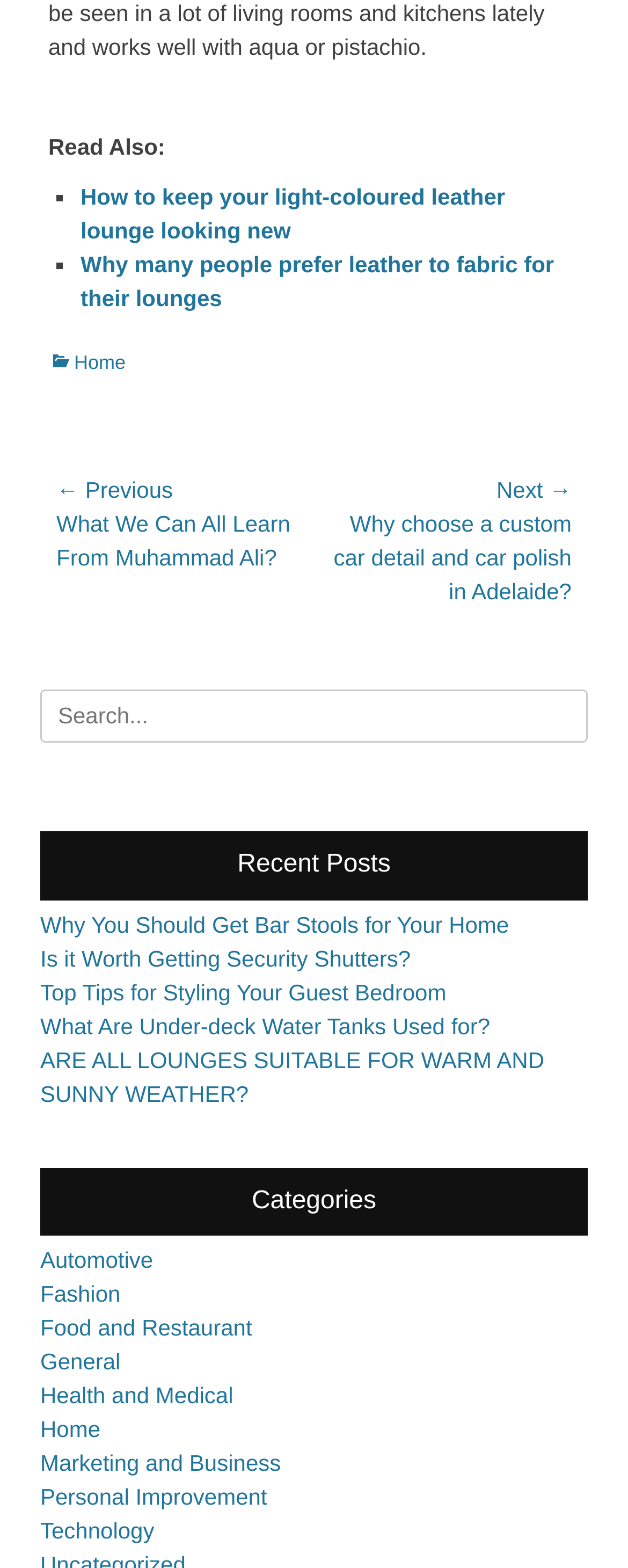Please mark the bounding box coordinates of the area that should be clicked to carry out the instruction: "Search for something".

[0.064, 0.44, 0.936, 0.494]